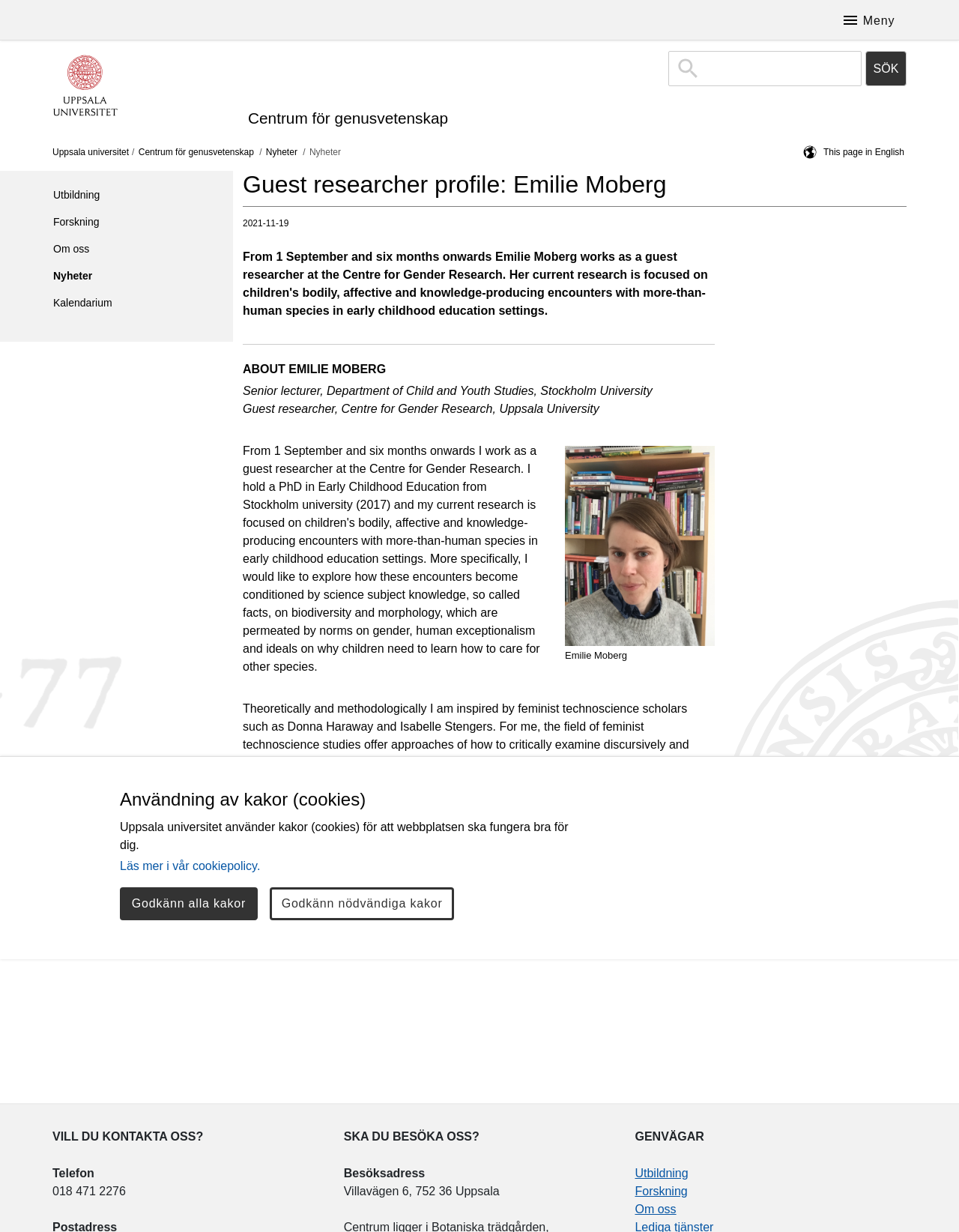Give a one-word or short phrase answer to this question: 
What is Emilie Moberg's affiliation?

Stockholm University